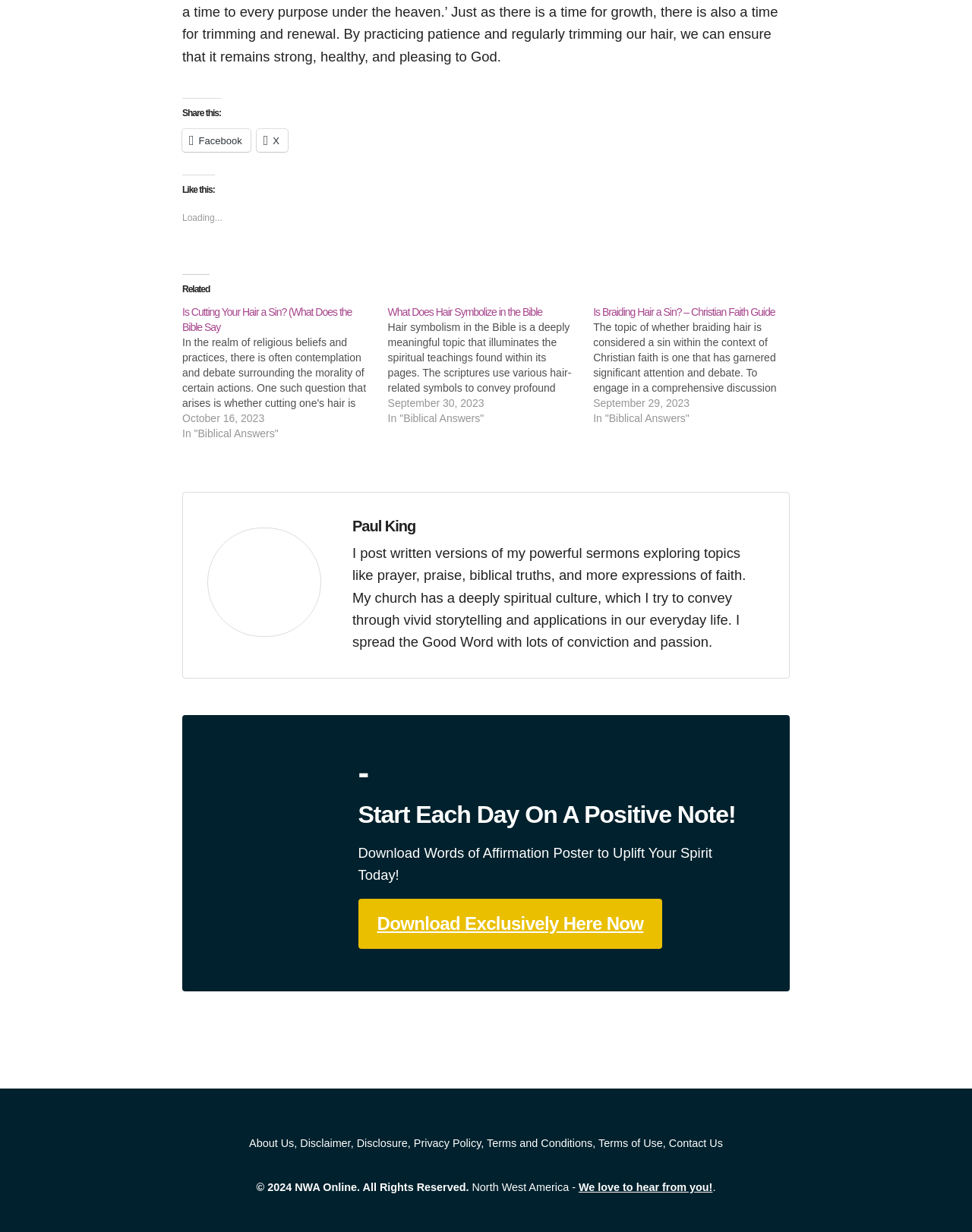Kindly provide the bounding box coordinates of the section you need to click on to fulfill the given instruction: "Read 'What Does Hair Symbolize in the Bible'".

[0.399, 0.247, 0.61, 0.346]